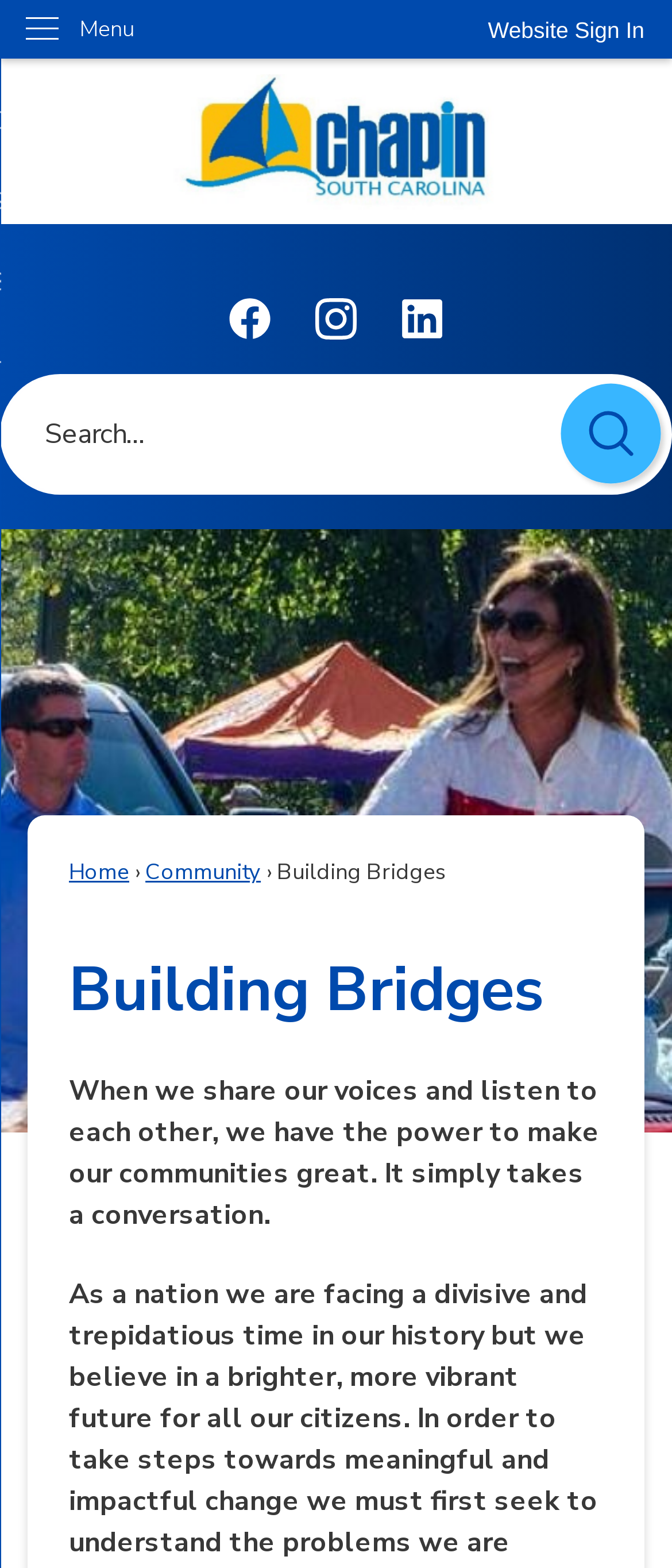Is the 'Website Sign In' button located at the top of the webpage?
Refer to the screenshot and deliver a thorough answer to the question presented.

I determined the location of the 'Website Sign In' button by looking at its bounding box coordinates [0.685, 0.0, 1.0, 0.038]. The y1 coordinate of 0.0 indicates that the button is located at the top of the webpage.